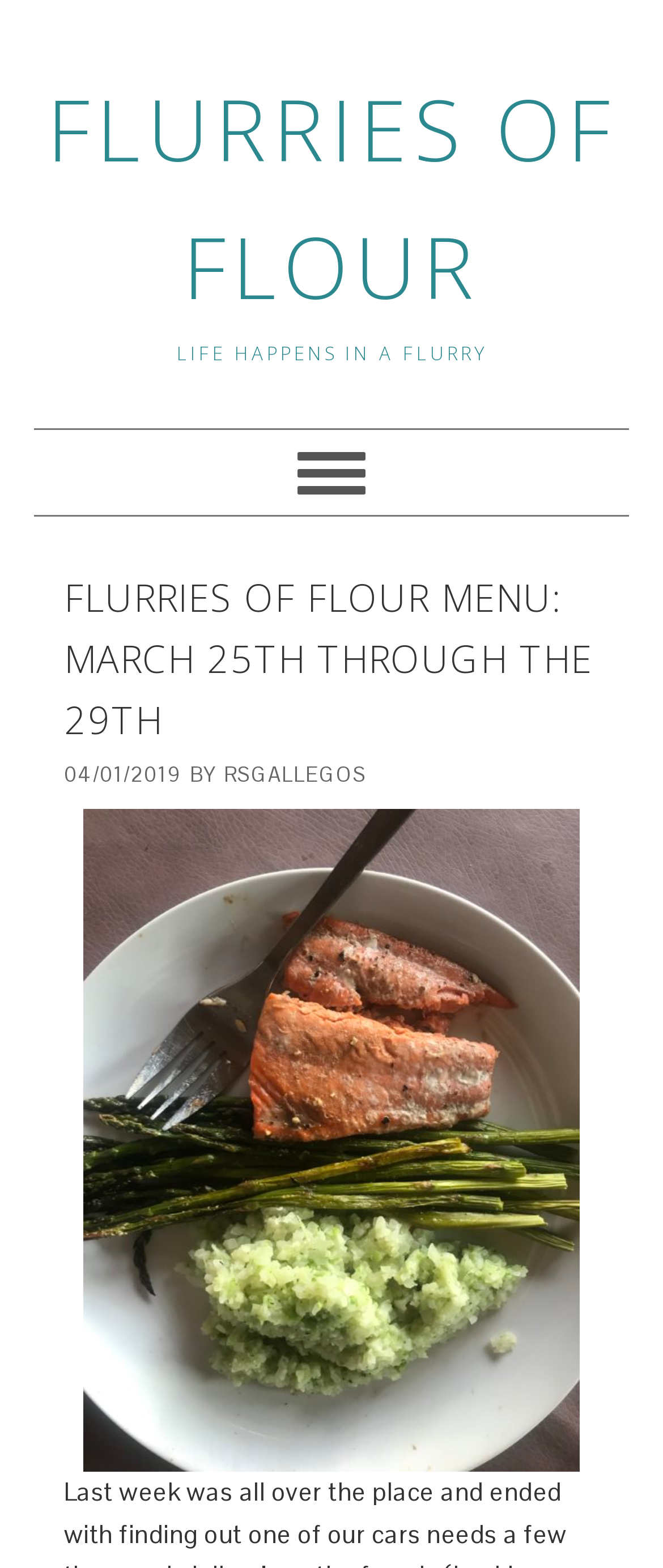With reference to the screenshot, provide a detailed response to the question below:
What is the tagline of the website?

The tagline of the website can be determined by looking at the static text 'LIFE HAPPENS IN A FLURRY', which is located below the website's name.